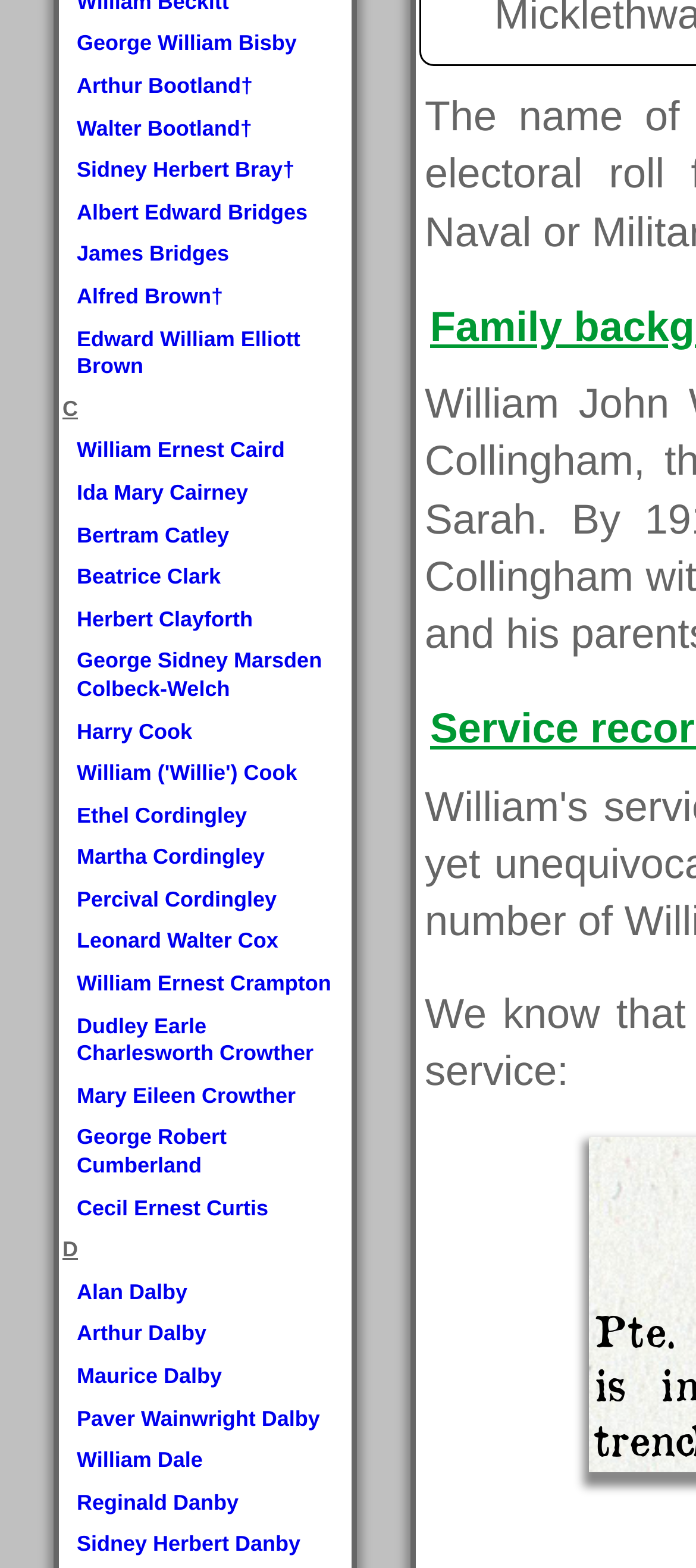Provide the bounding box for the UI element matching this description: "George Sidney Marsden Colbeck-Welch".

[0.11, 0.413, 0.462, 0.447]